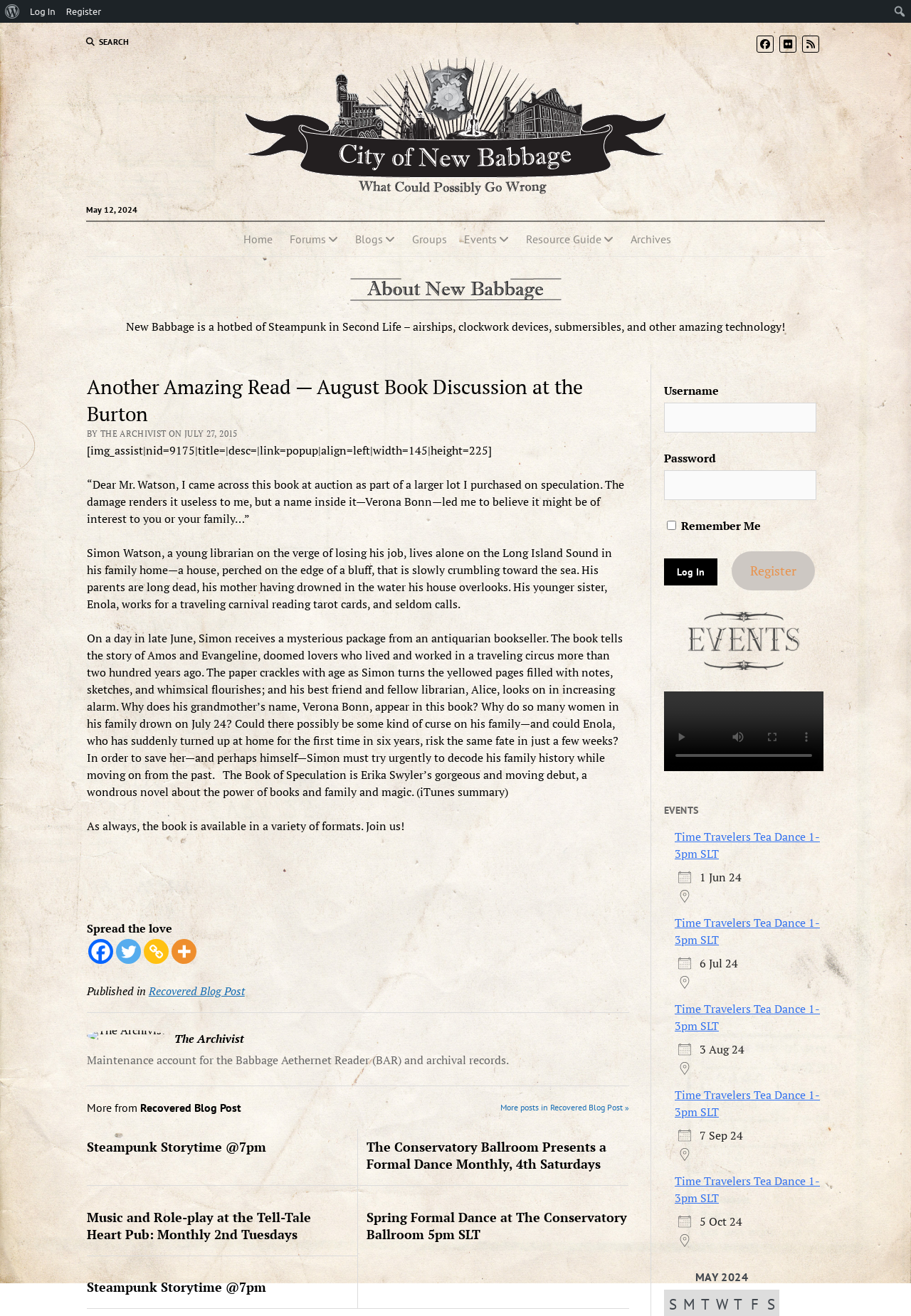For the following element description, predict the bounding box coordinates in the format (top-left x, top-left y, bottom-right x, bottom-right y). All values should be floating point numbers between 0 and 1. Description: aria-label="Copy Link" title="Copy Link"

[0.158, 0.713, 0.185, 0.732]